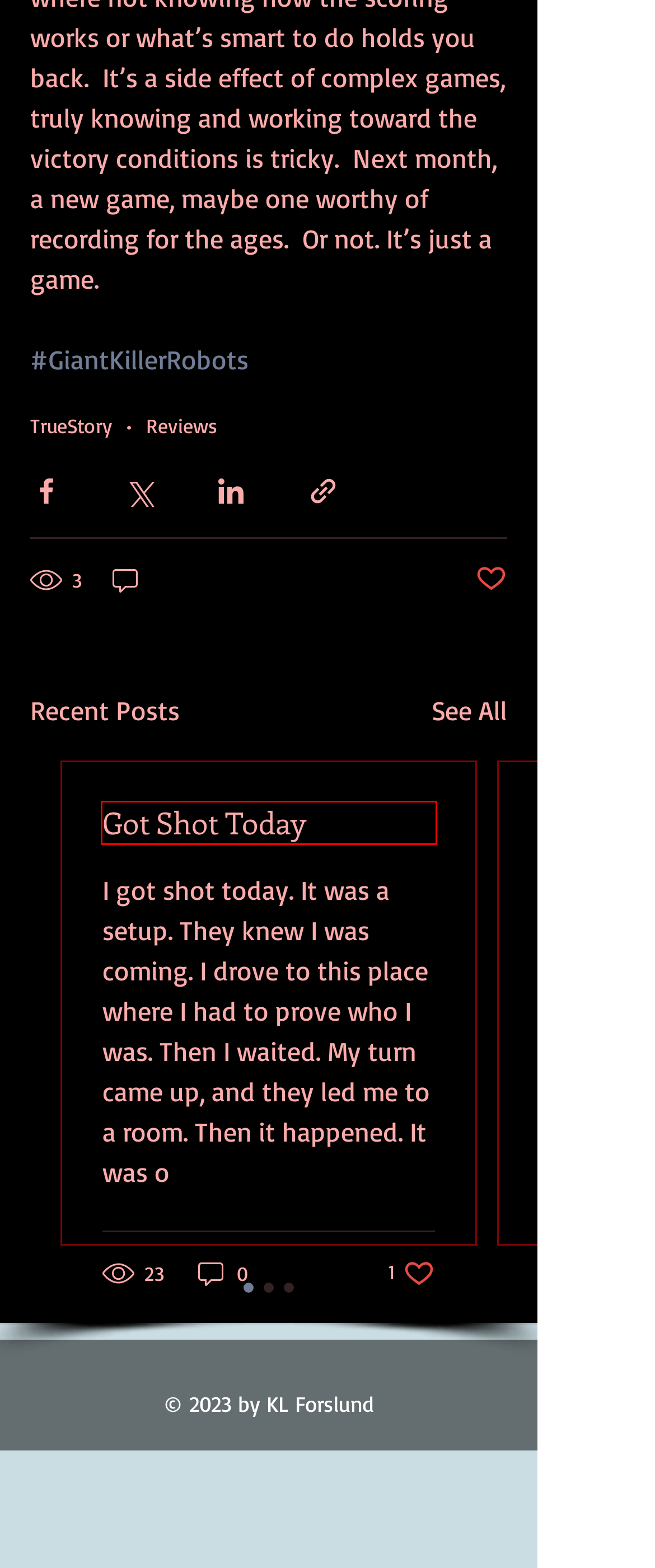Examine the screenshot of the webpage, which has a red bounding box around a UI element. Select the webpage description that best fits the new webpage after the element inside the red bounding box is clicked. Here are the choices:
A. Blog | KL Forslund
B. #GiantKillerRobots
C. Got Shot Today
D. Frigid In Texas
E. The Stones
F. Author | KL Forslund
G. TrueStory
H. Reviews

C